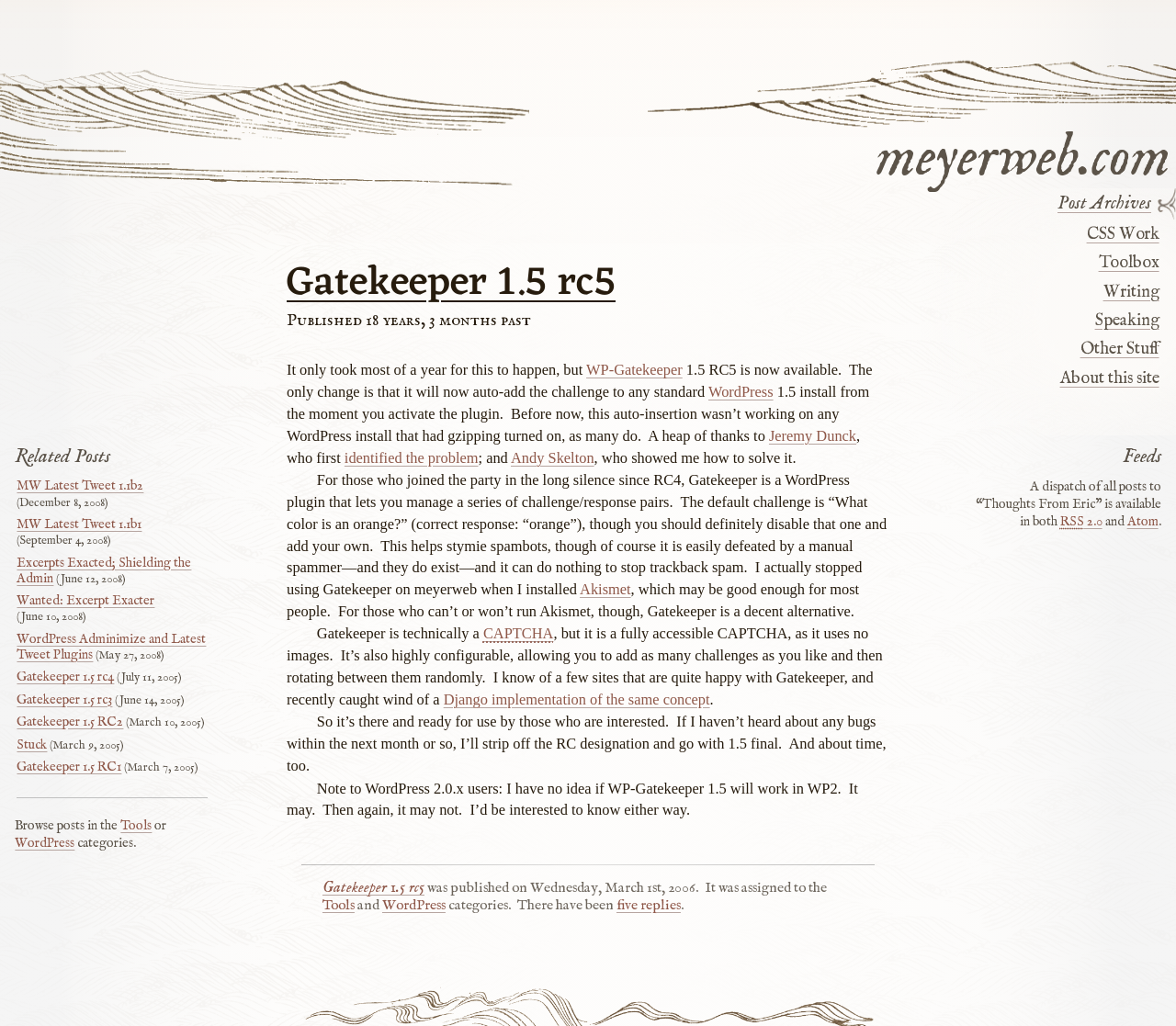What is the concept that Gatekeeper is based on?
Can you provide a detailed and comprehensive answer to the question?

Gatekeeper is technically a CAPTCHA, which stands for Completely Automated Public Turing Test to Tell Computers and Humans Apart, but it is a fully accessible CAPTCHA that uses no images.